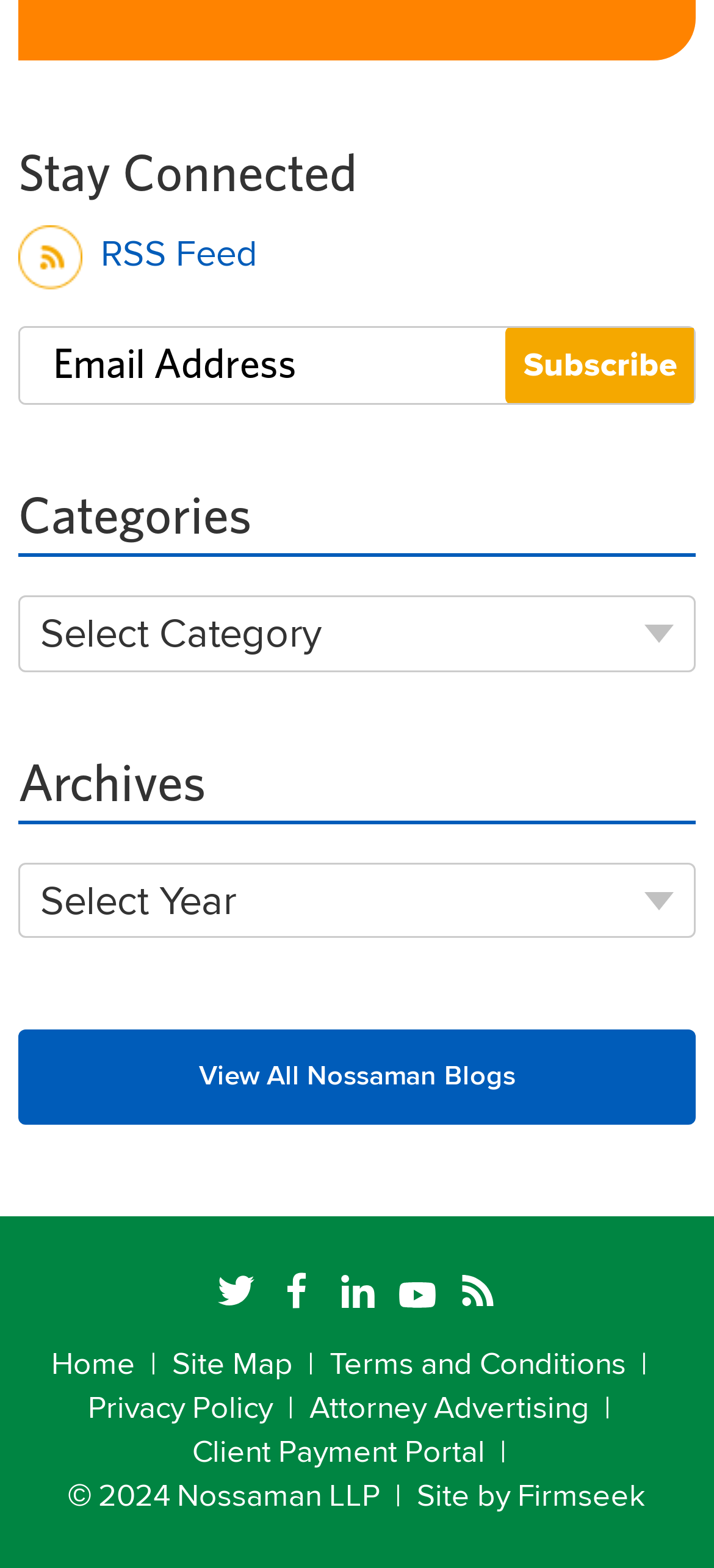Please determine the bounding box coordinates of the element to click in order to execute the following instruction: "Go to the home page". The coordinates should be four float numbers between 0 and 1, specified as [left, top, right, bottom].

[0.072, 0.855, 0.19, 0.883]